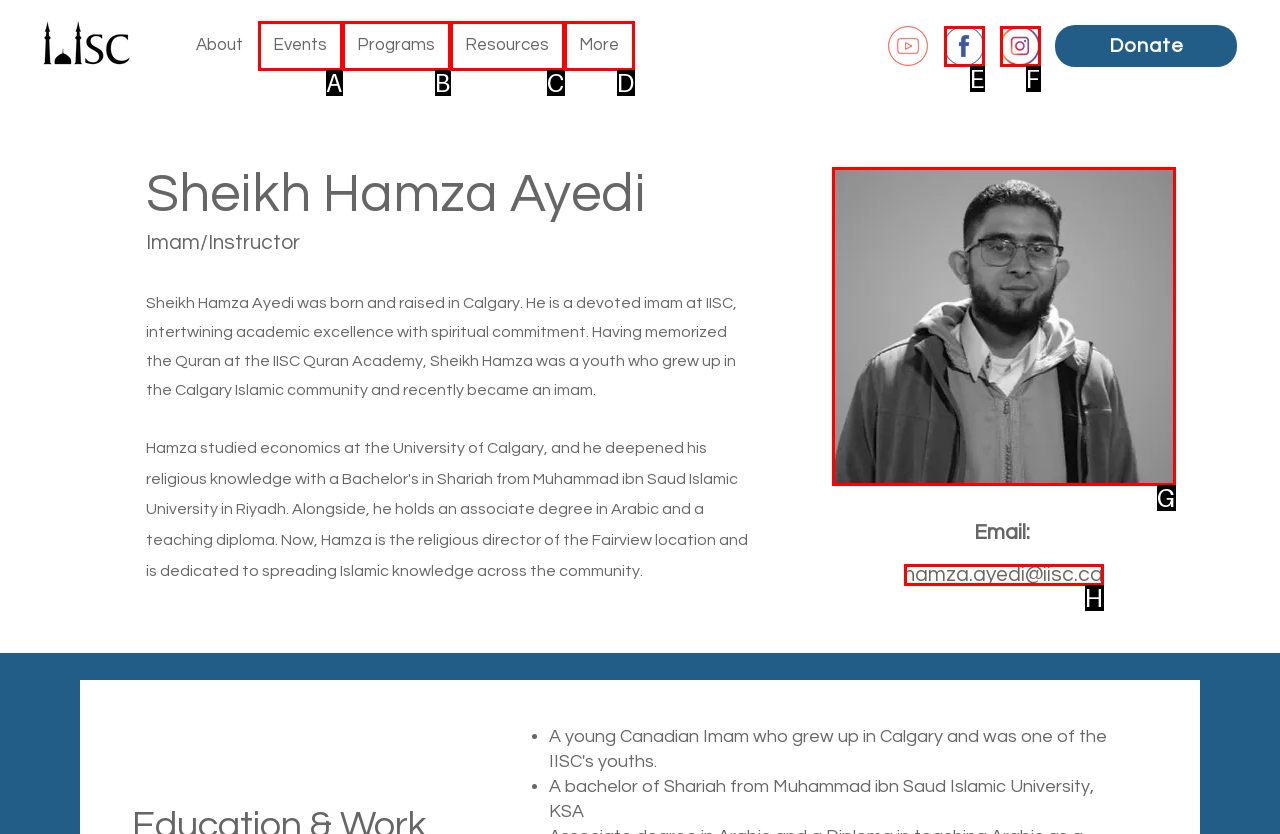Given the task: View Sheikh Hamza Ayedi's profile picture, tell me which HTML element to click on.
Answer with the letter of the correct option from the given choices.

G